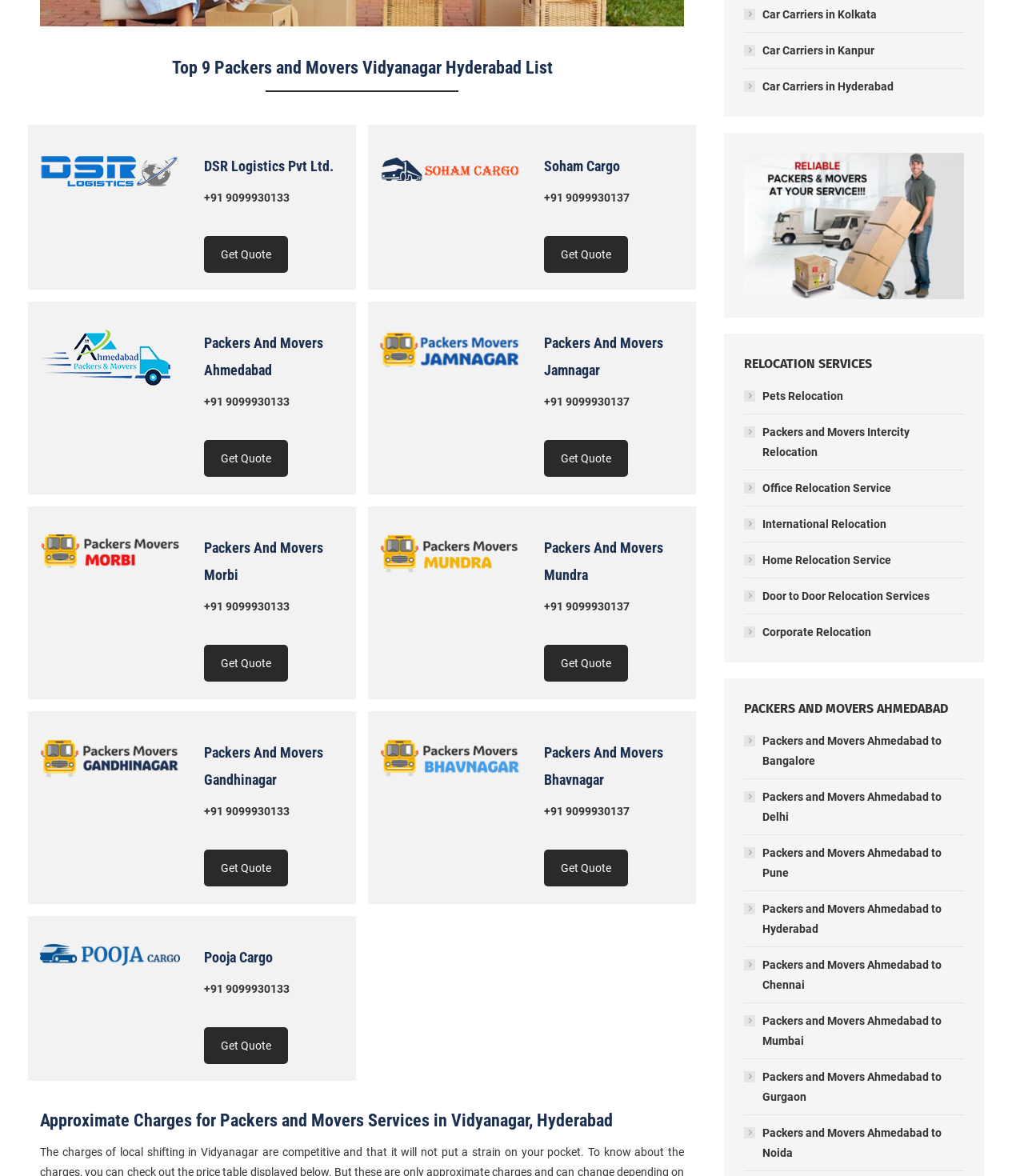Determine the bounding box coordinates for the area that needs to be clicked to fulfill this task: "View Packers and Movers Ahmedabad". The coordinates must be given as four float numbers between 0 and 1, i.e., [left, top, right, bottom].

[0.199, 0.285, 0.316, 0.322]